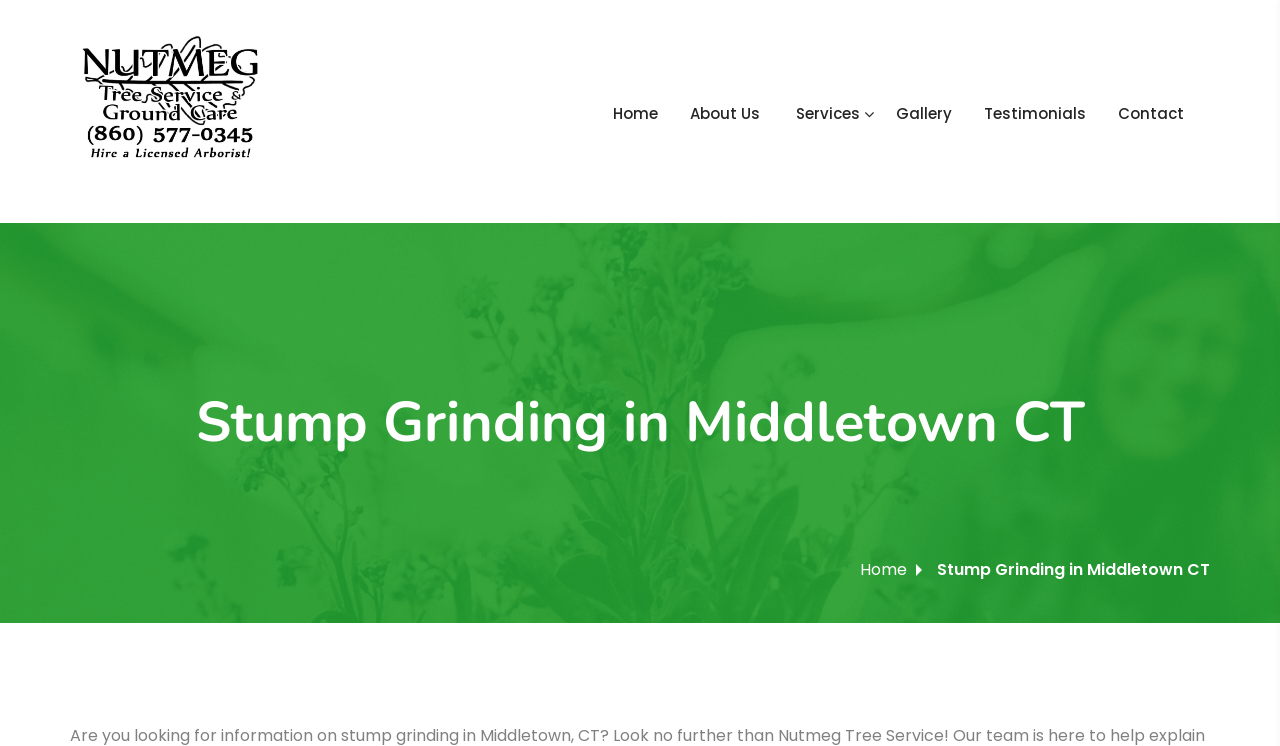What is the purpose of the 'Contact' link?
Refer to the screenshot and deliver a thorough answer to the question presented.

The 'Contact' link is likely to lead to a page where users can contact the company, possibly to inquire about their services or request a quote.